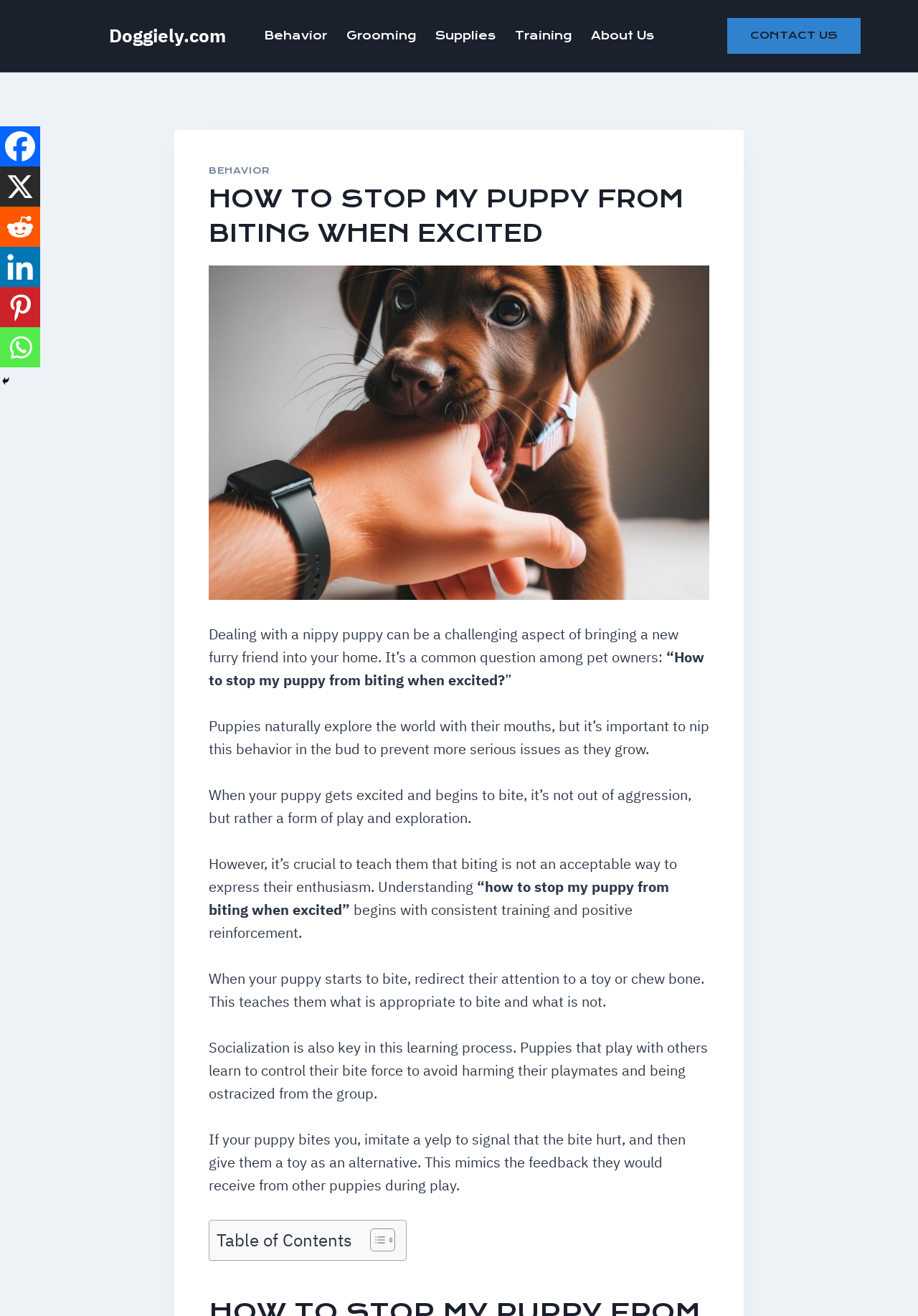Determine and generate the text content of the webpage's headline.

HOW TO STOP MY PUPPY FROM BITING WHEN EXCITED